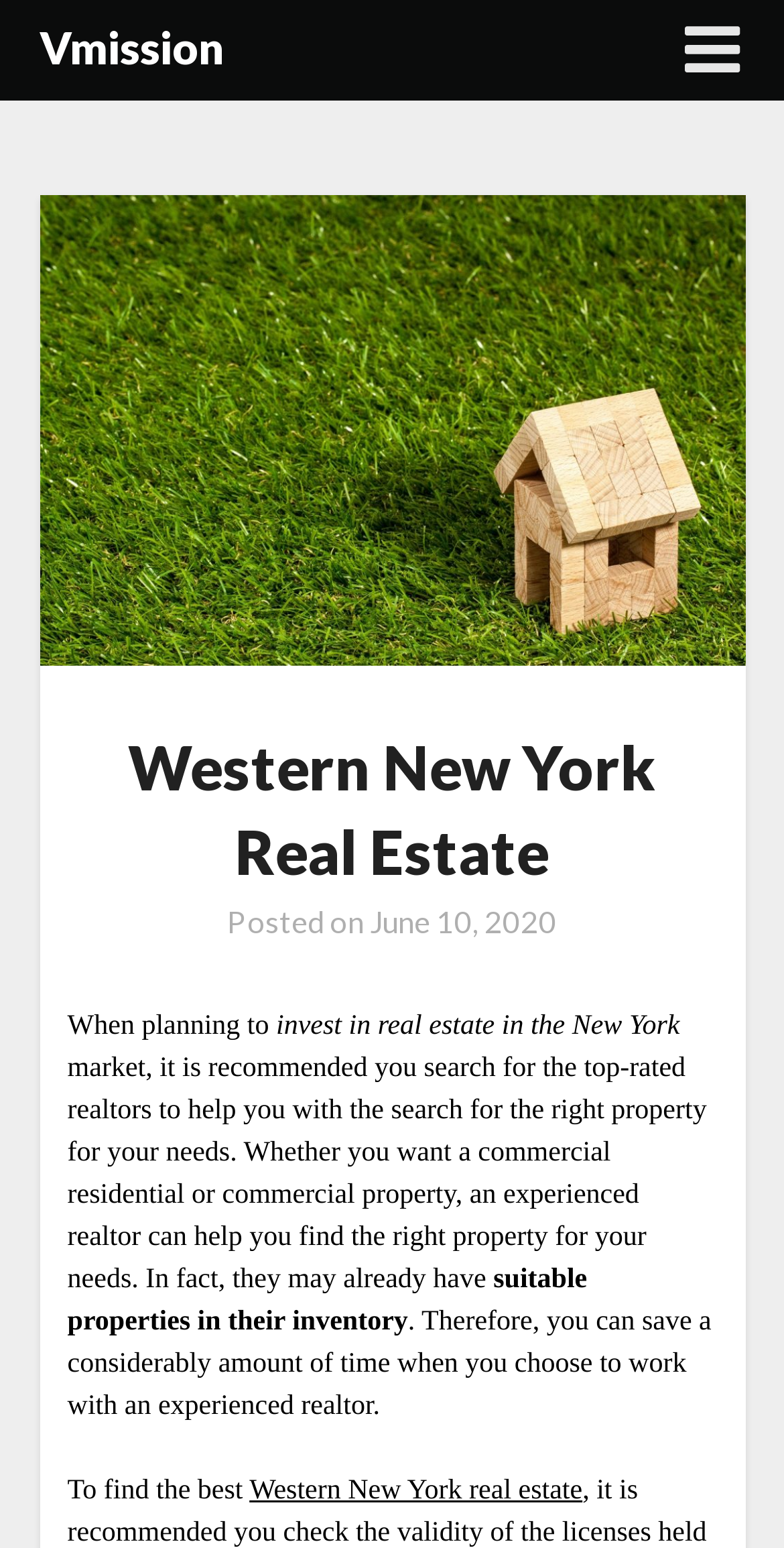What type of property can an experienced realtor help with?
Using the visual information, reply with a single word or short phrase.

Commercial or residential